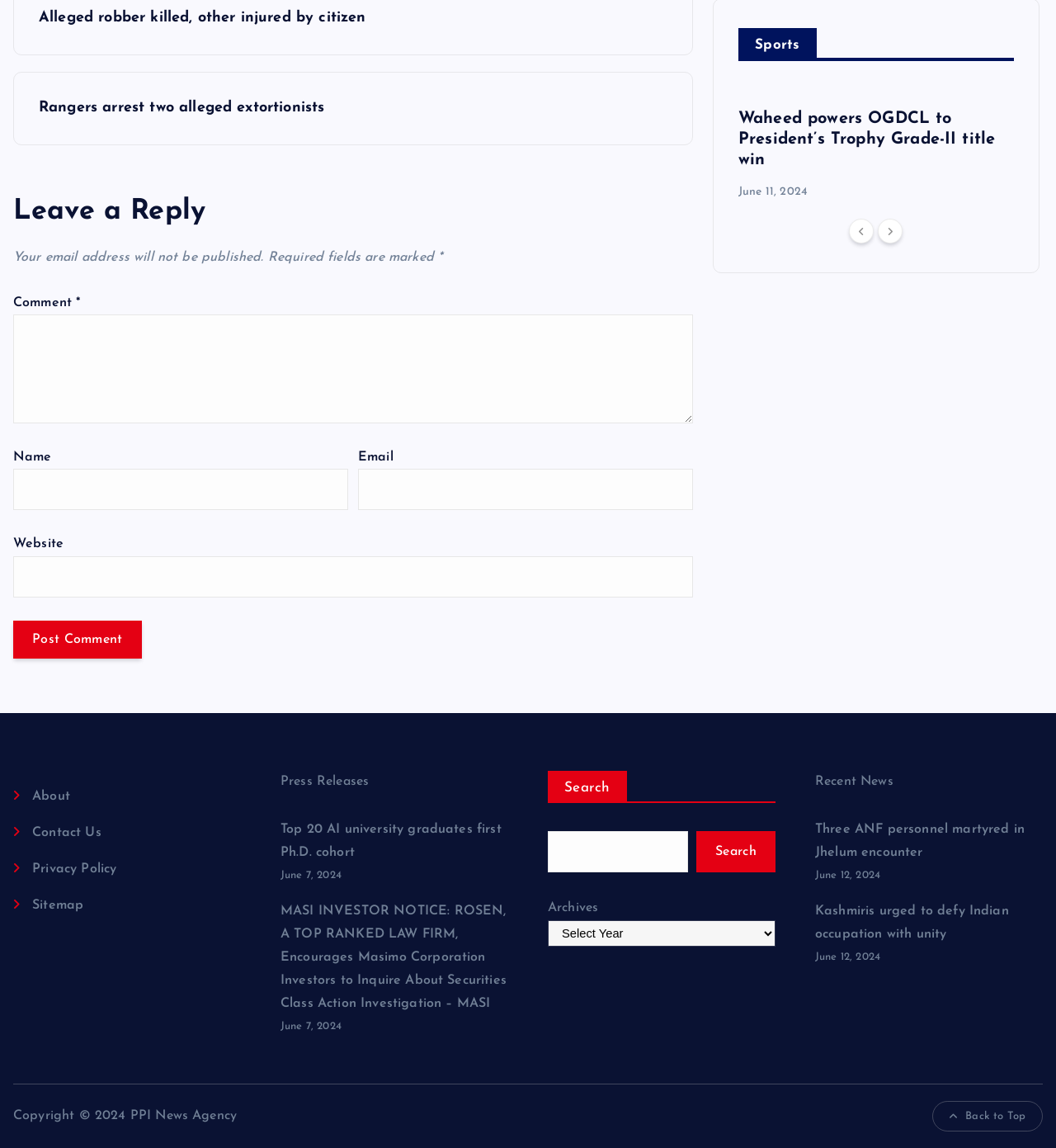Provide the bounding box coordinates of the HTML element this sentence describes: "Privacy Policy".

[0.012, 0.751, 0.11, 0.762]